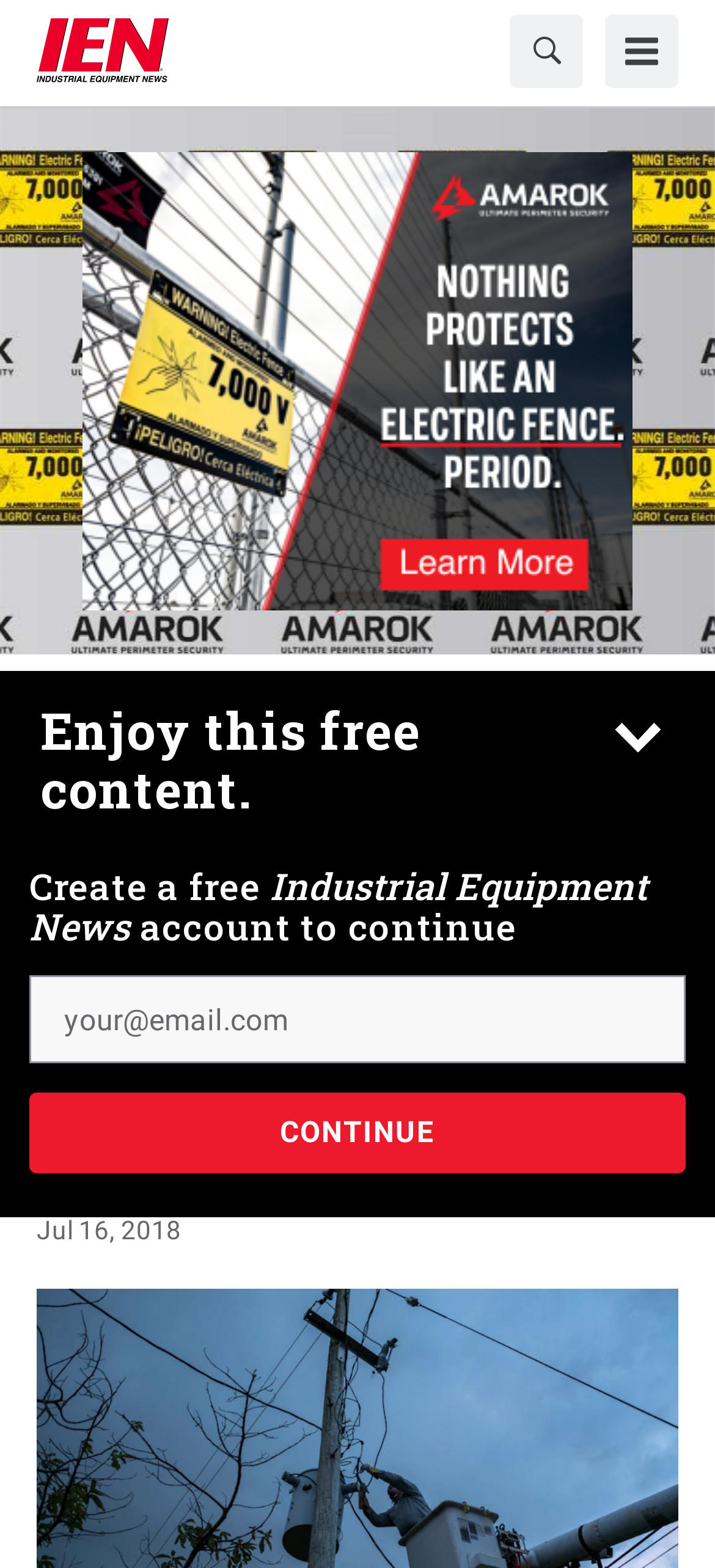Ascertain the bounding box coordinates for the UI element detailed here: "title="CLICK HERE FOR MORE INFORMATION"". The coordinates should be provided as [left, top, right, bottom] with each value being a float between 0 and 1.

[0.0, 0.069, 1.0, 0.417]